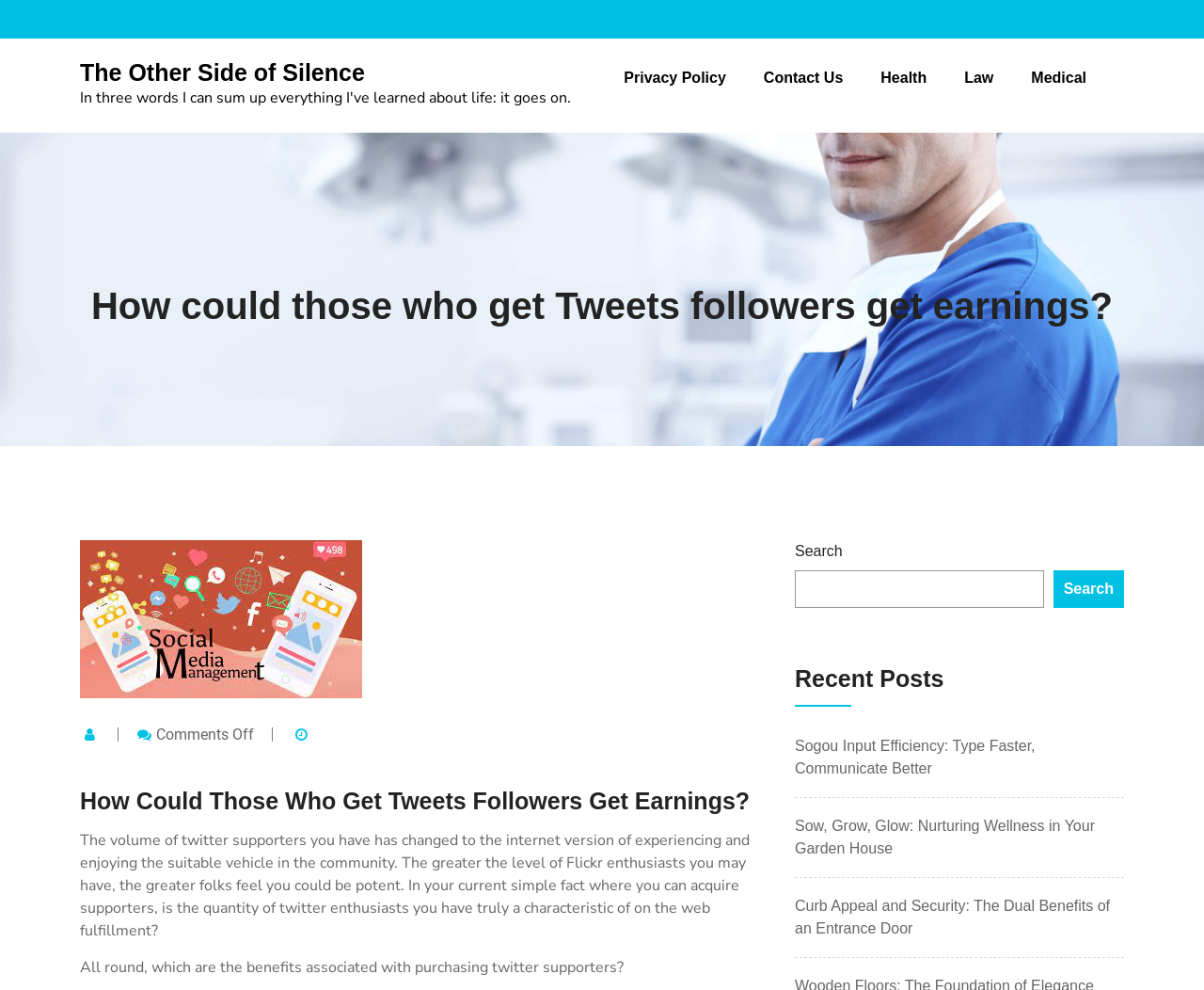Identify the bounding box coordinates for the UI element described as follows: Law. Use the format (top-left x, top-left y, bottom-right x, bottom-right y) and ensure all values are floating point numbers between 0 and 1.

[0.801, 0.048, 0.825, 0.109]